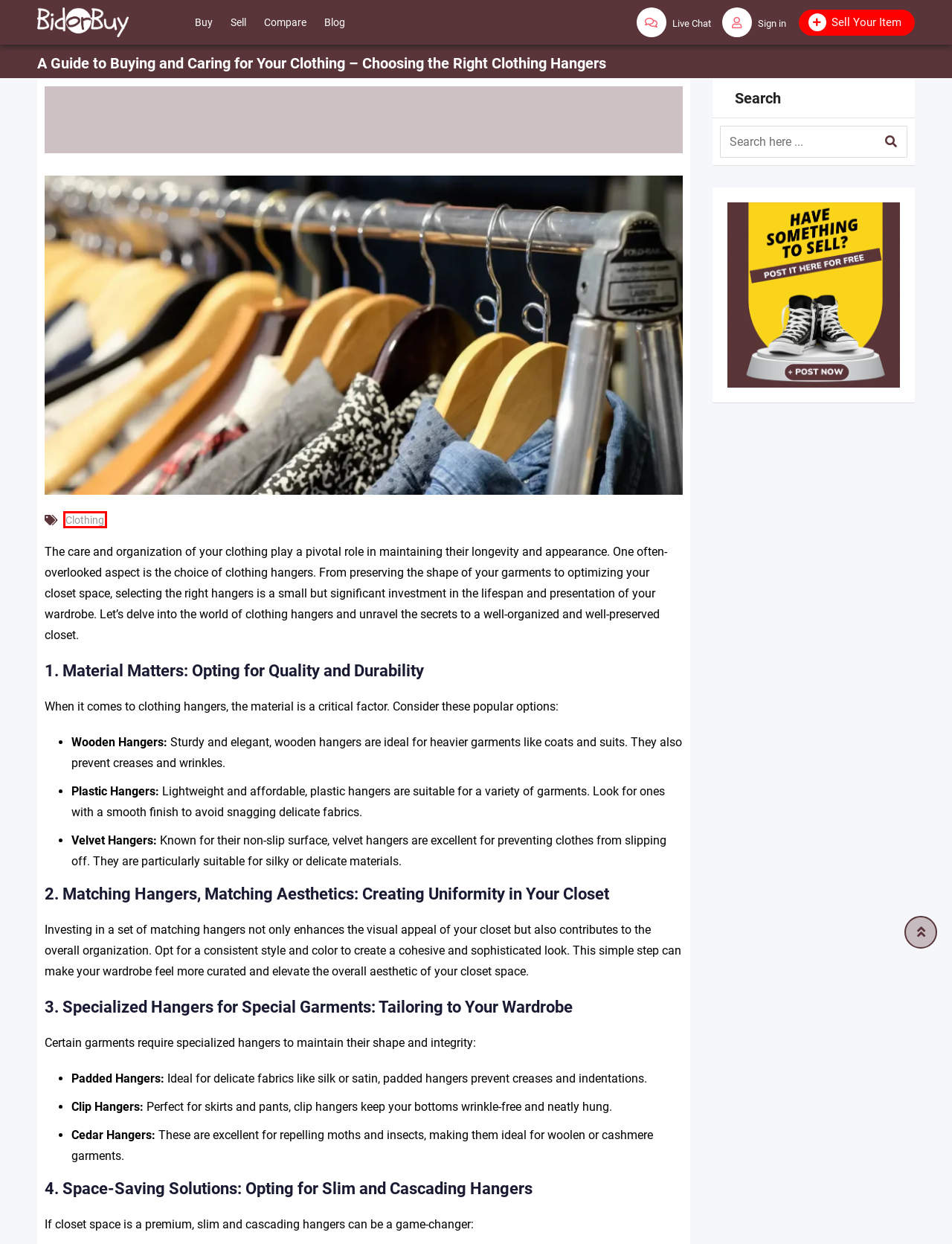You have a screenshot showing a webpage with a red bounding box highlighting an element. Choose the webpage description that best fits the new webpage after clicking the highlighted element. The descriptions are:
A. | Bid or Buy
B. Post an Ad | Free Classifieds in Kenya: Buy, Sell and Rent
C. About Us | Free Classifieds in Kenya: Buy, Sell and Rent
D. Clothing | Bid or Buy
E. How to Quickly Sell | Free Classifieds in Kenya: Buy, Sell and Rent
F. Bamboo Clothing
G. My Account | Free Classifieds in Kenya: Buy, Sell and Rent
H. How it Works | Free Classifieds in Kenya: Buy, Sell and Rent

D